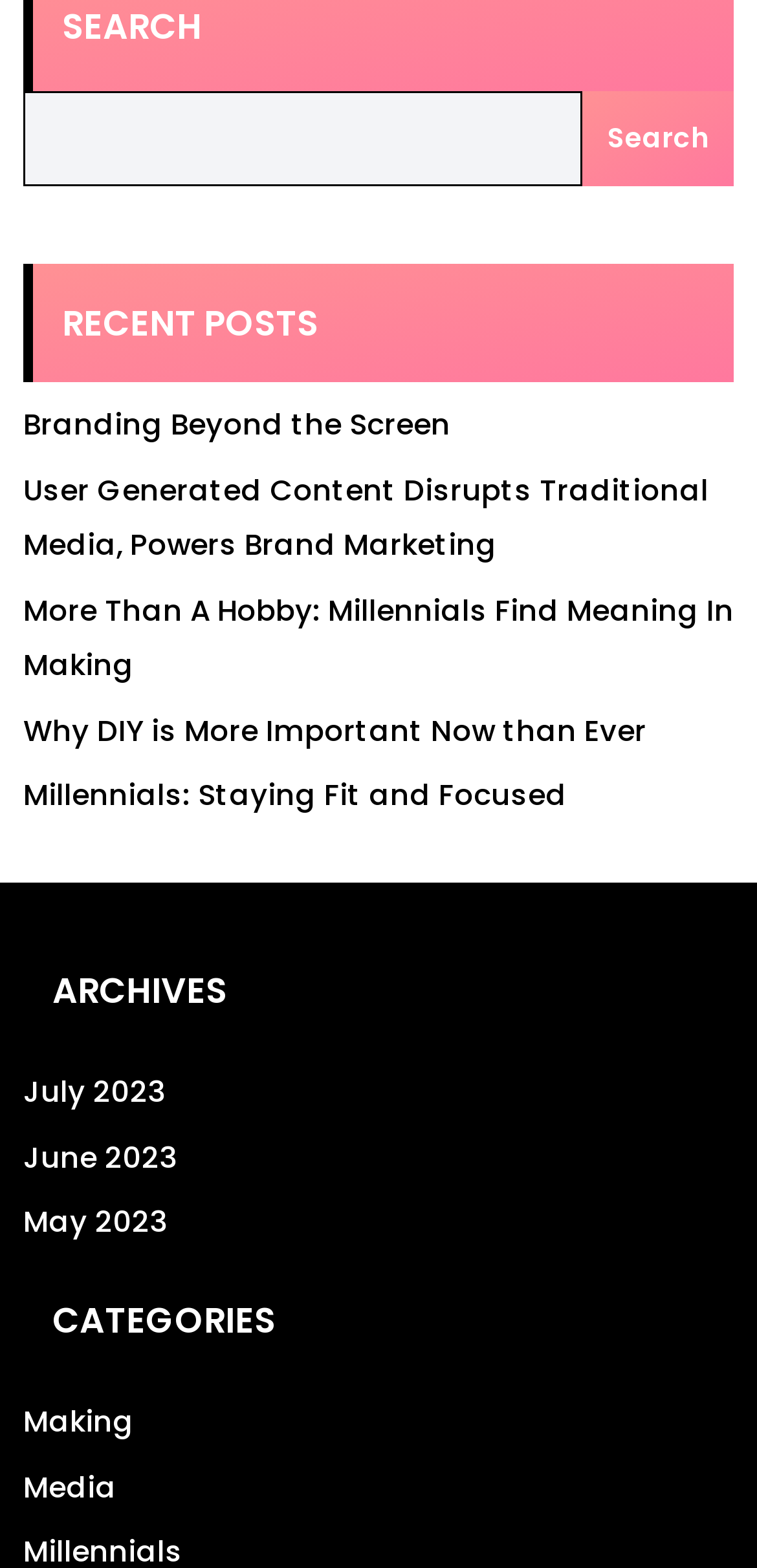Locate the UI element described by July 2023 and provide its bounding box coordinates. Use the format (top-left x, top-left y, bottom-right x, bottom-right y) with all values as floating point numbers between 0 and 1.

[0.031, 0.683, 0.218, 0.709]